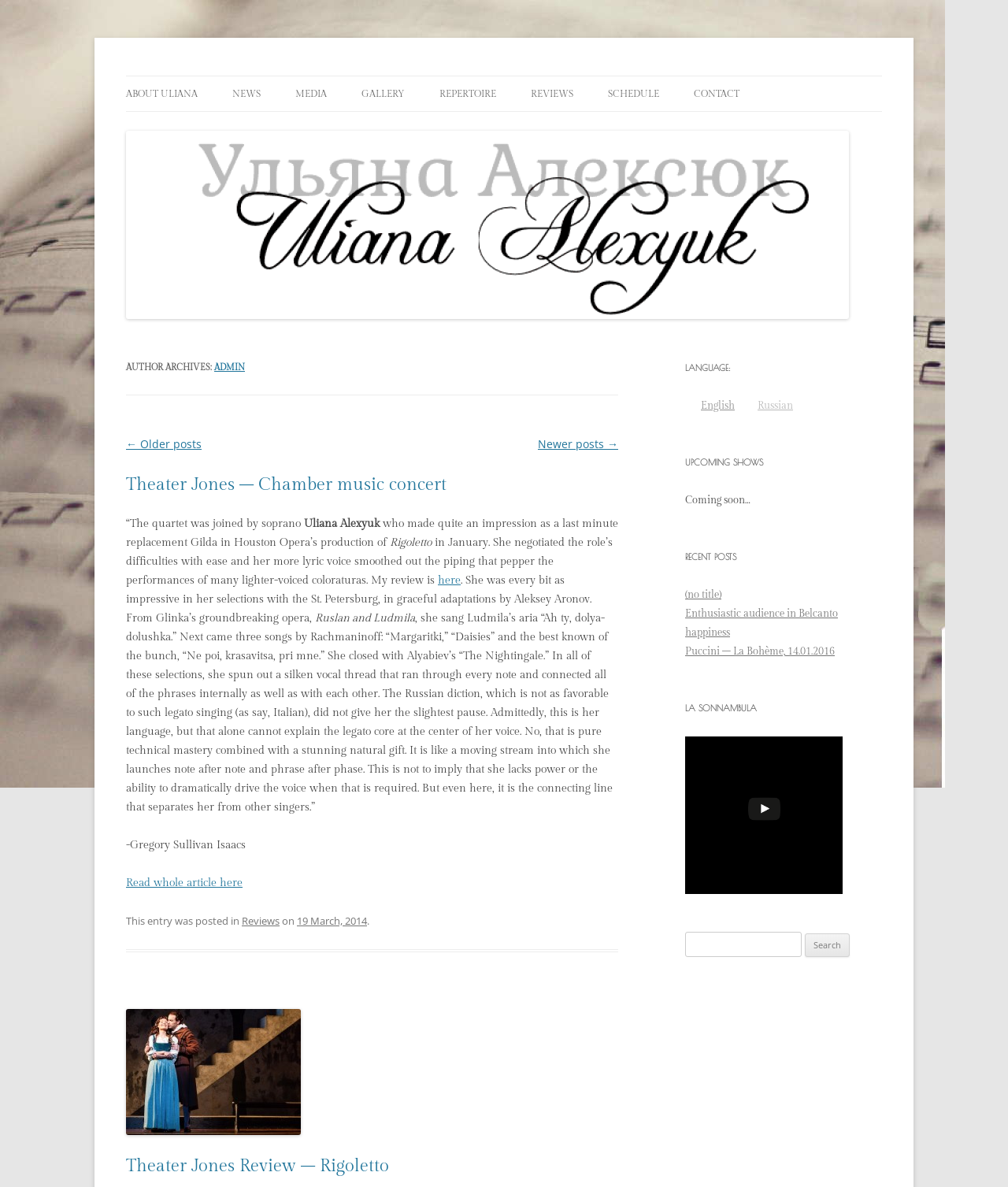What is the language of the webpage?
Give a single word or phrase as your answer by examining the image.

English